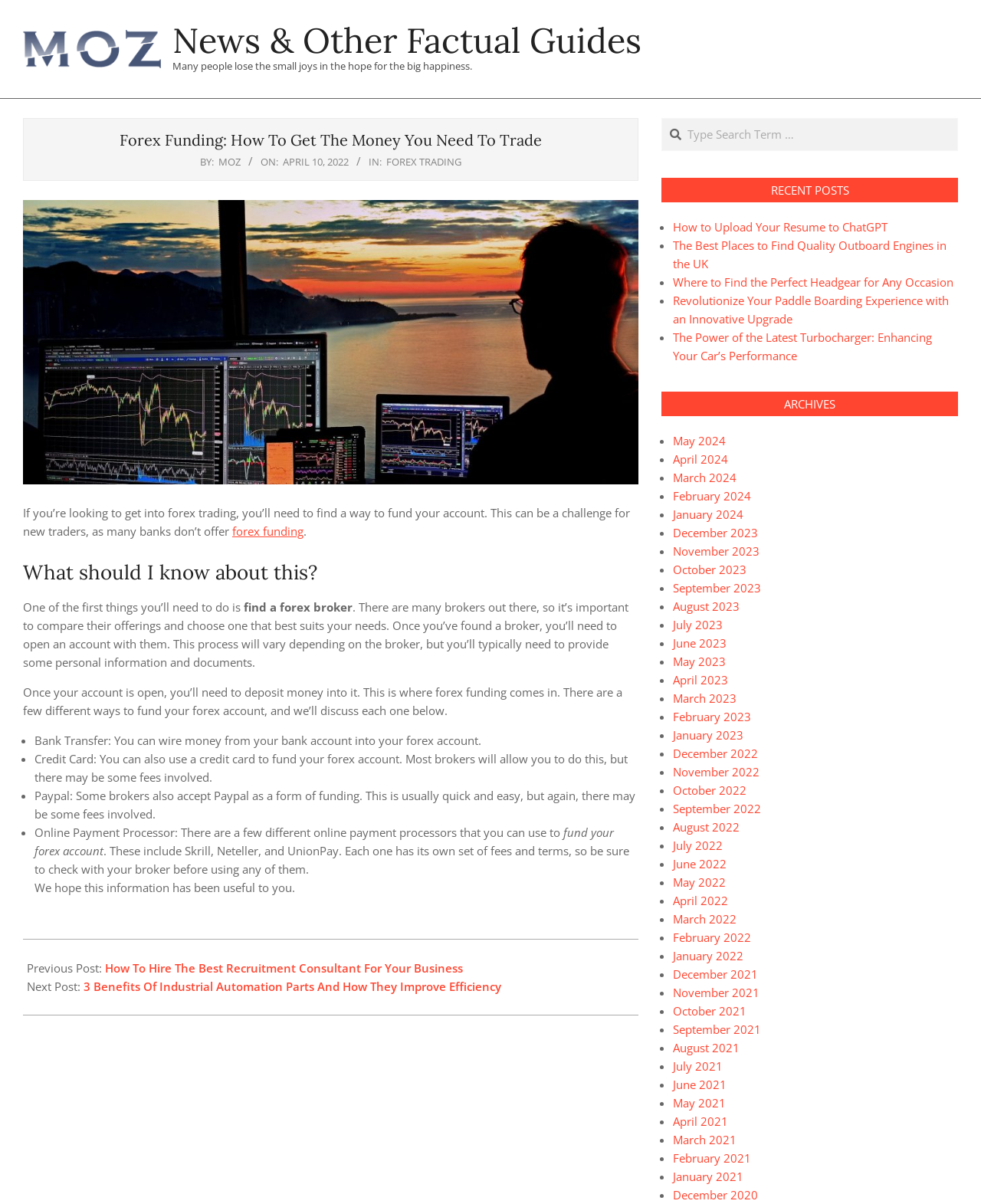From the element description March 2022, predict the bounding box coordinates of the UI element. The coordinates must be specified in the format (top-left x, top-left y, bottom-right x, bottom-right y) and should be within the 0 to 1 range.

[0.686, 0.757, 0.751, 0.77]